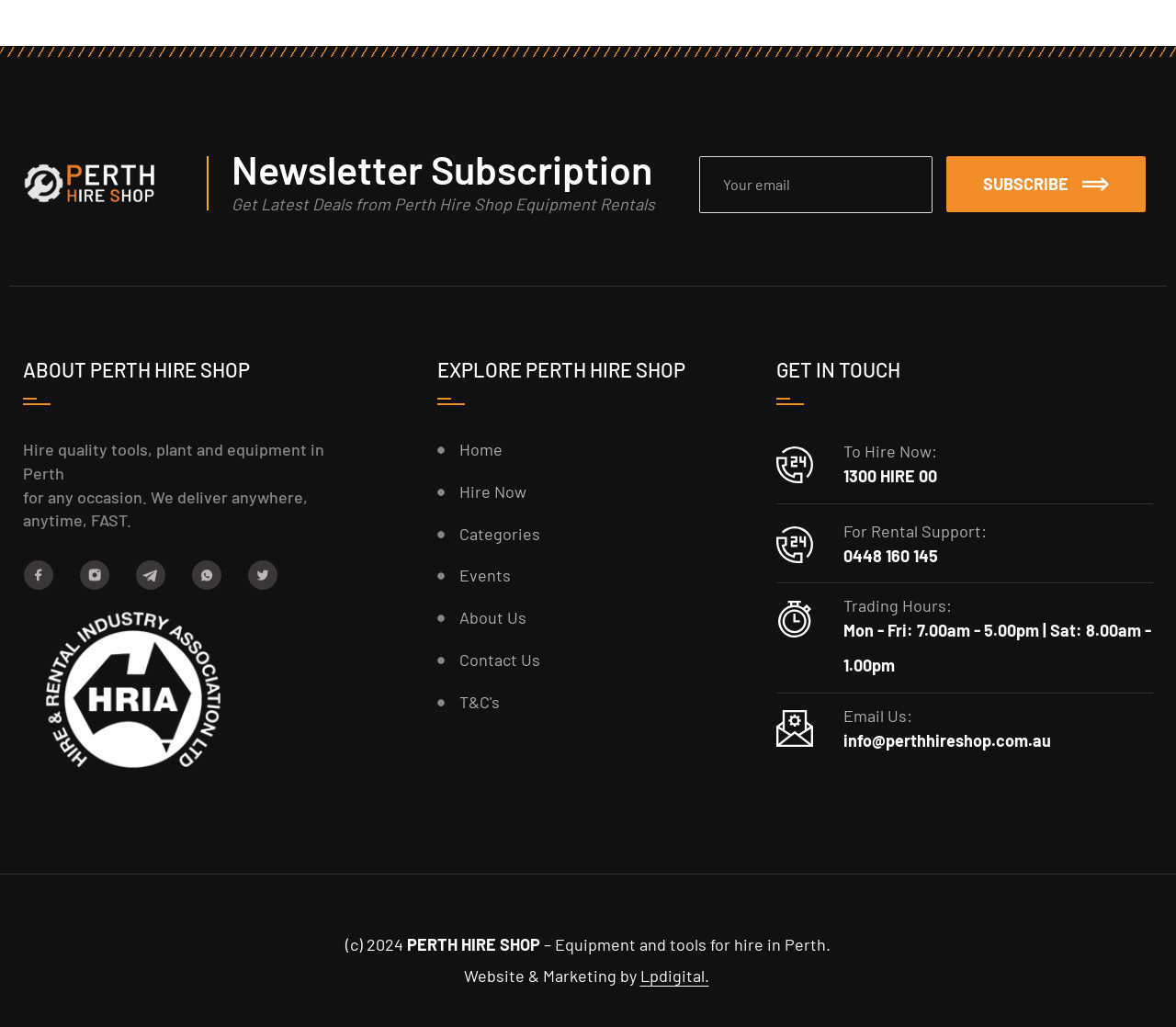Determine the bounding box coordinates for the UI element matching this description: "Hire Now".

[0.372, 0.467, 0.66, 0.491]